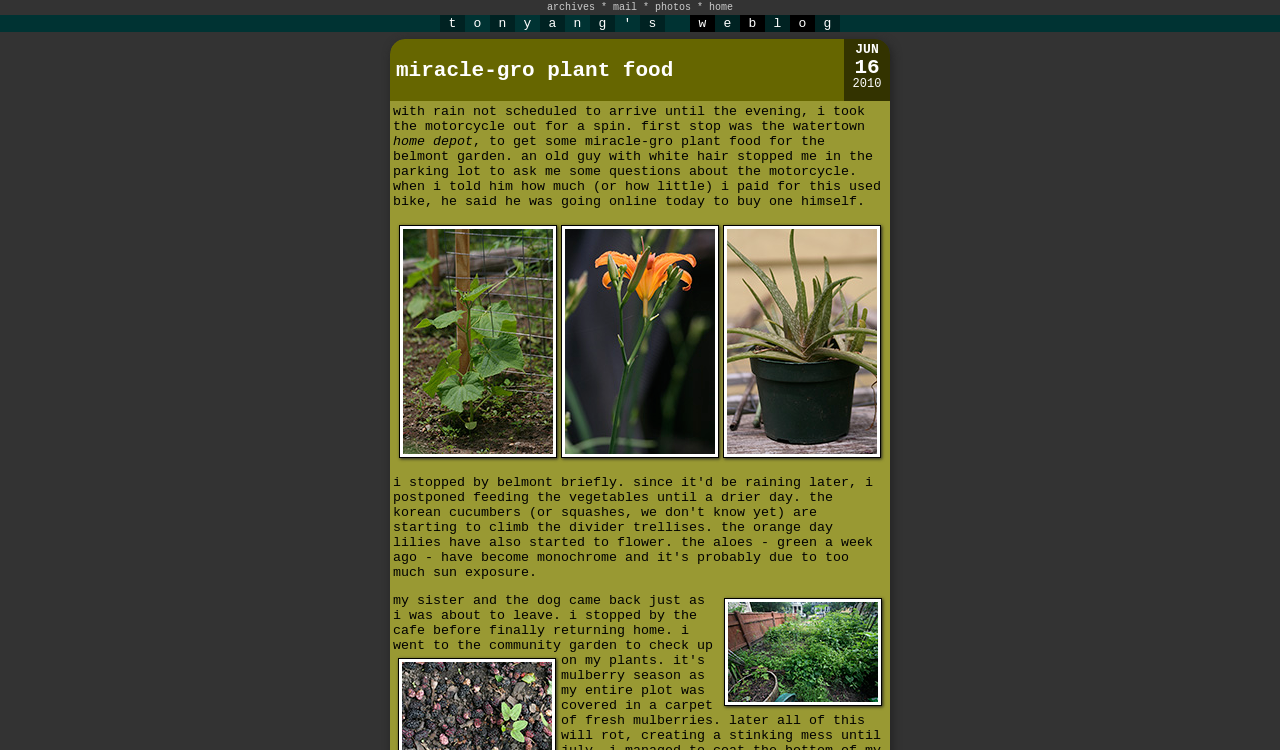What is the name of the website?
Provide a concise answer using a single word or phrase based on the image.

tonyang's web log